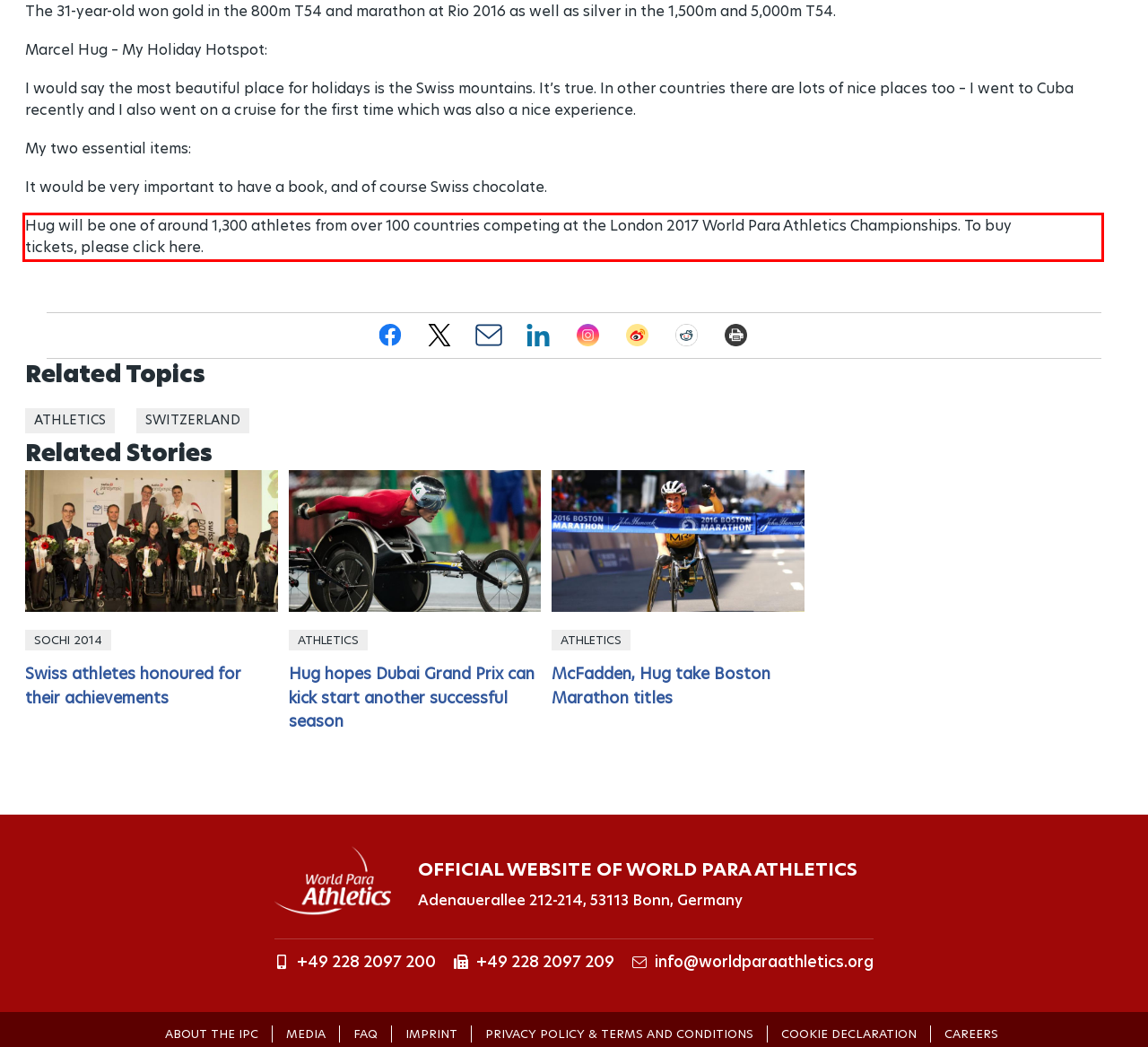From the given screenshot of a webpage, identify the red bounding box and extract the text content within it.

Hug will be one of around 1,300 athletes from over 100 countries competing at the London 2017 World Para Athletics Championships. To buy tickets, please click here.